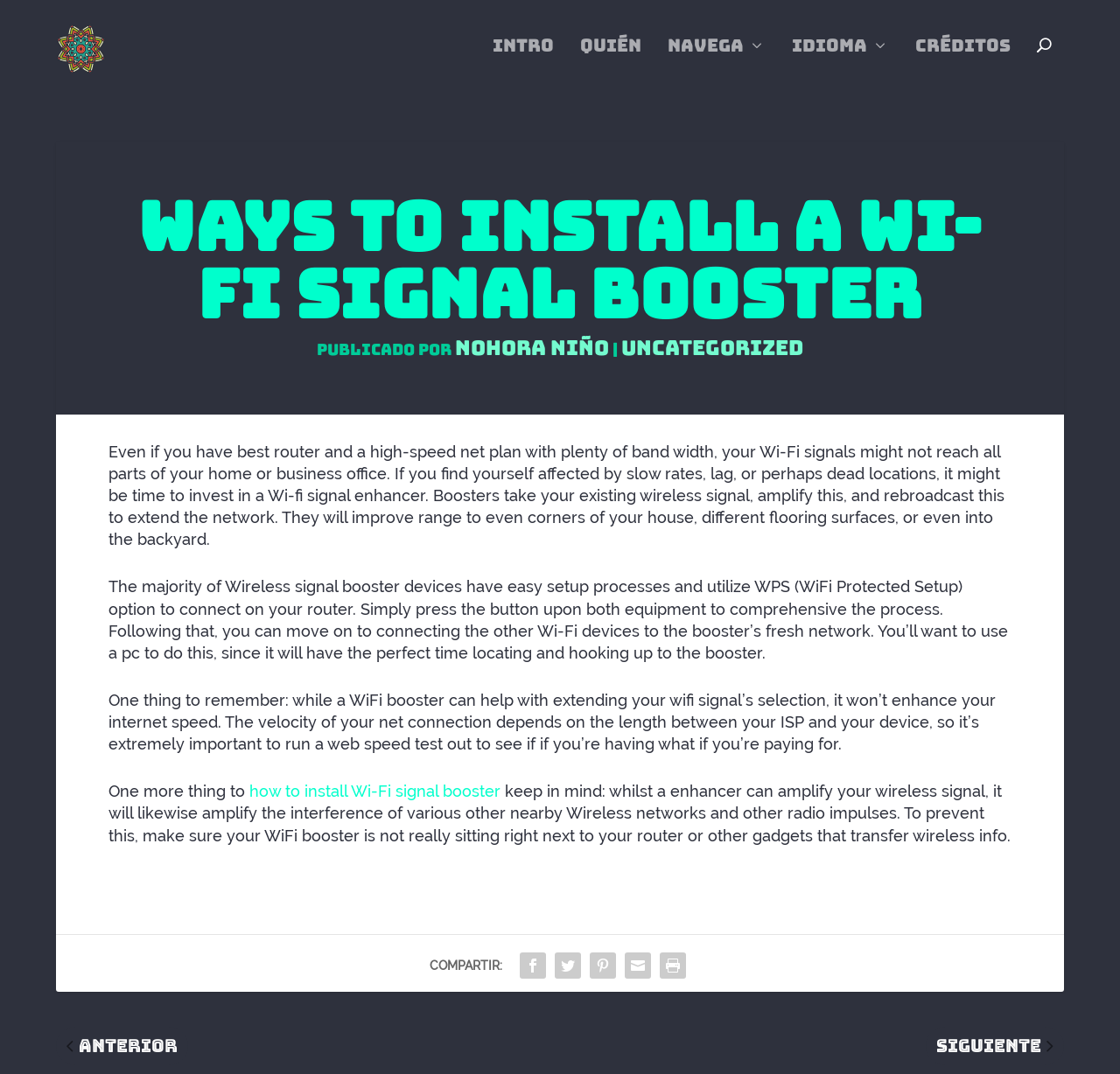Pinpoint the bounding box coordinates of the element that must be clicked to accomplish the following instruction: "Read the article about Ways to Install a Wi-Fi Signal Booster". The coordinates should be in the format of four float numbers between 0 and 1, i.e., [left, top, right, bottom].

[0.097, 0.171, 0.903, 0.304]